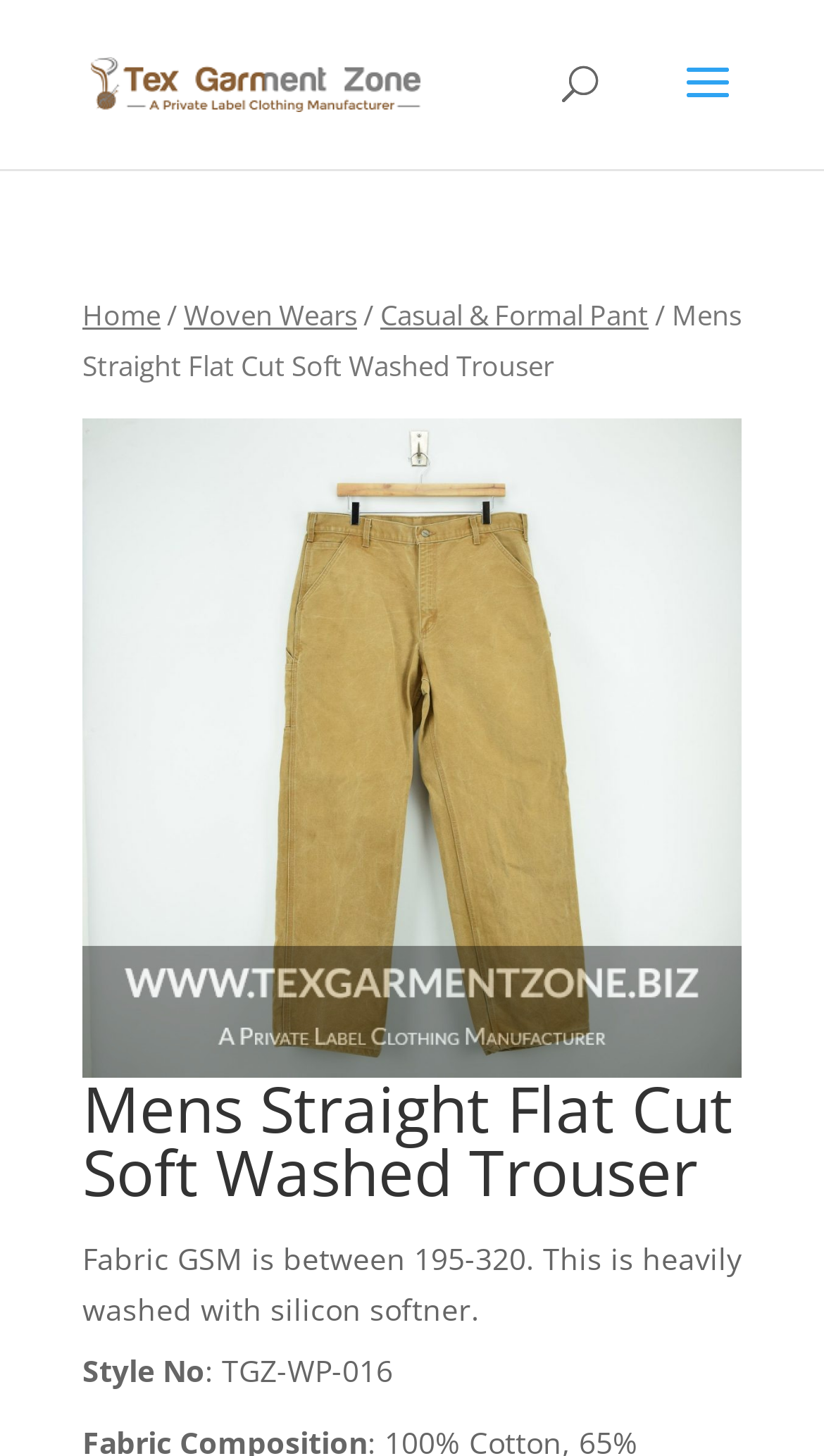Determine the heading of the webpage and extract its text content.

Mens Straight Flat Cut Soft Washed Trouser